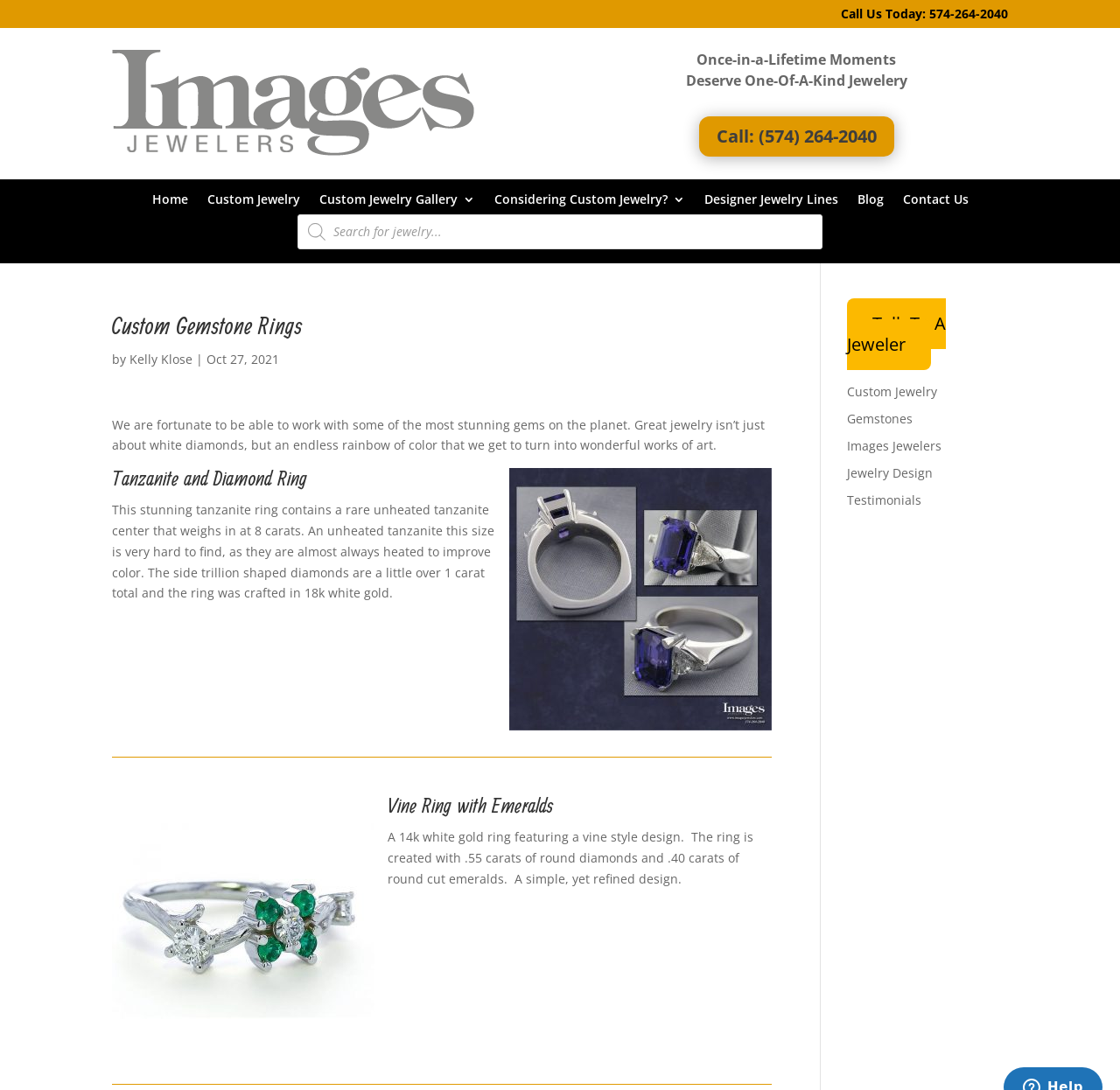Respond concisely with one word or phrase to the following query:
How many carats is the tanzanite center in the first ring?

8 carats